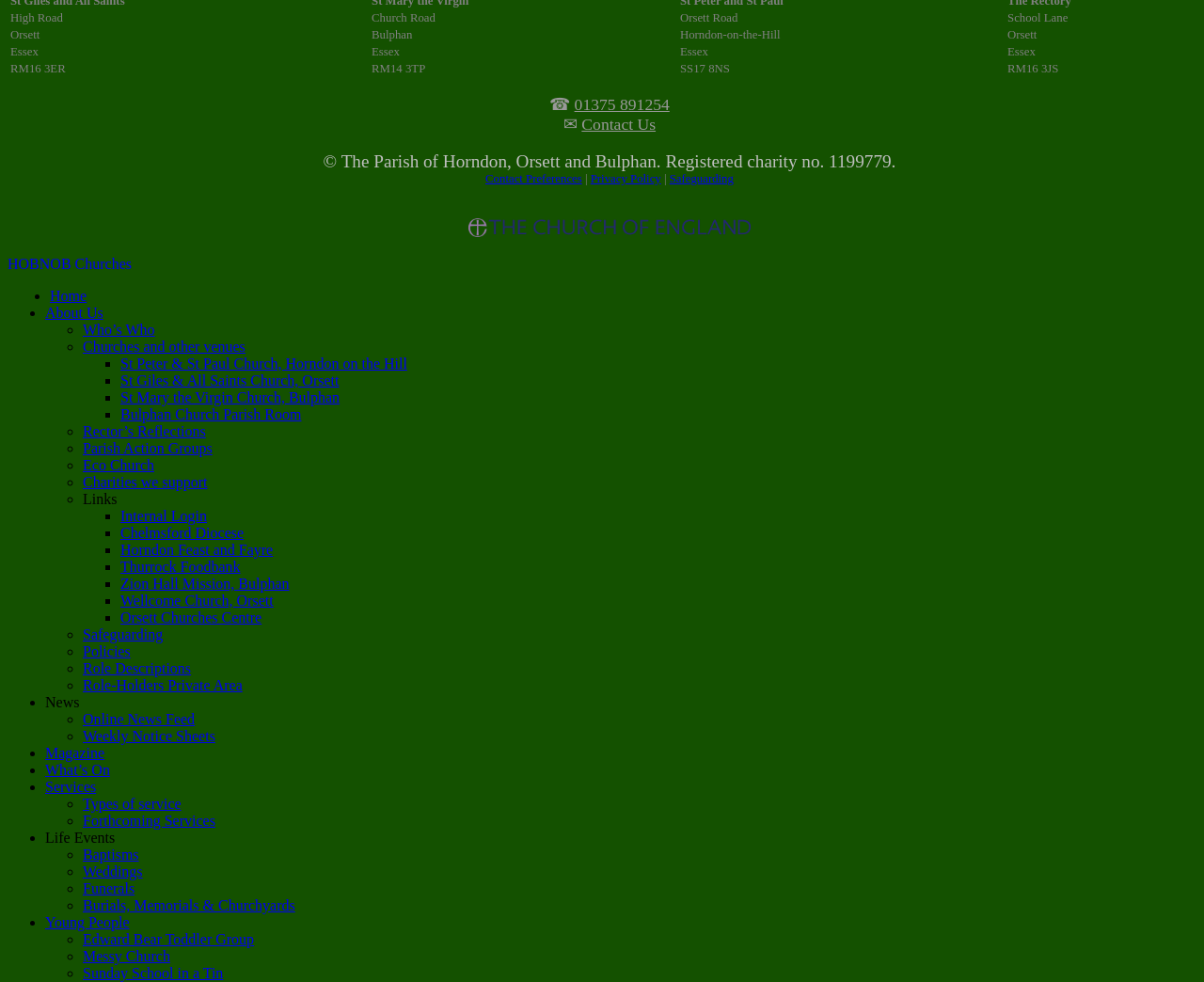Find the bounding box coordinates for the area you need to click to carry out the instruction: "Call the phone number". The coordinates should be four float numbers between 0 and 1, indicated as [left, top, right, bottom].

[0.477, 0.097, 0.556, 0.116]